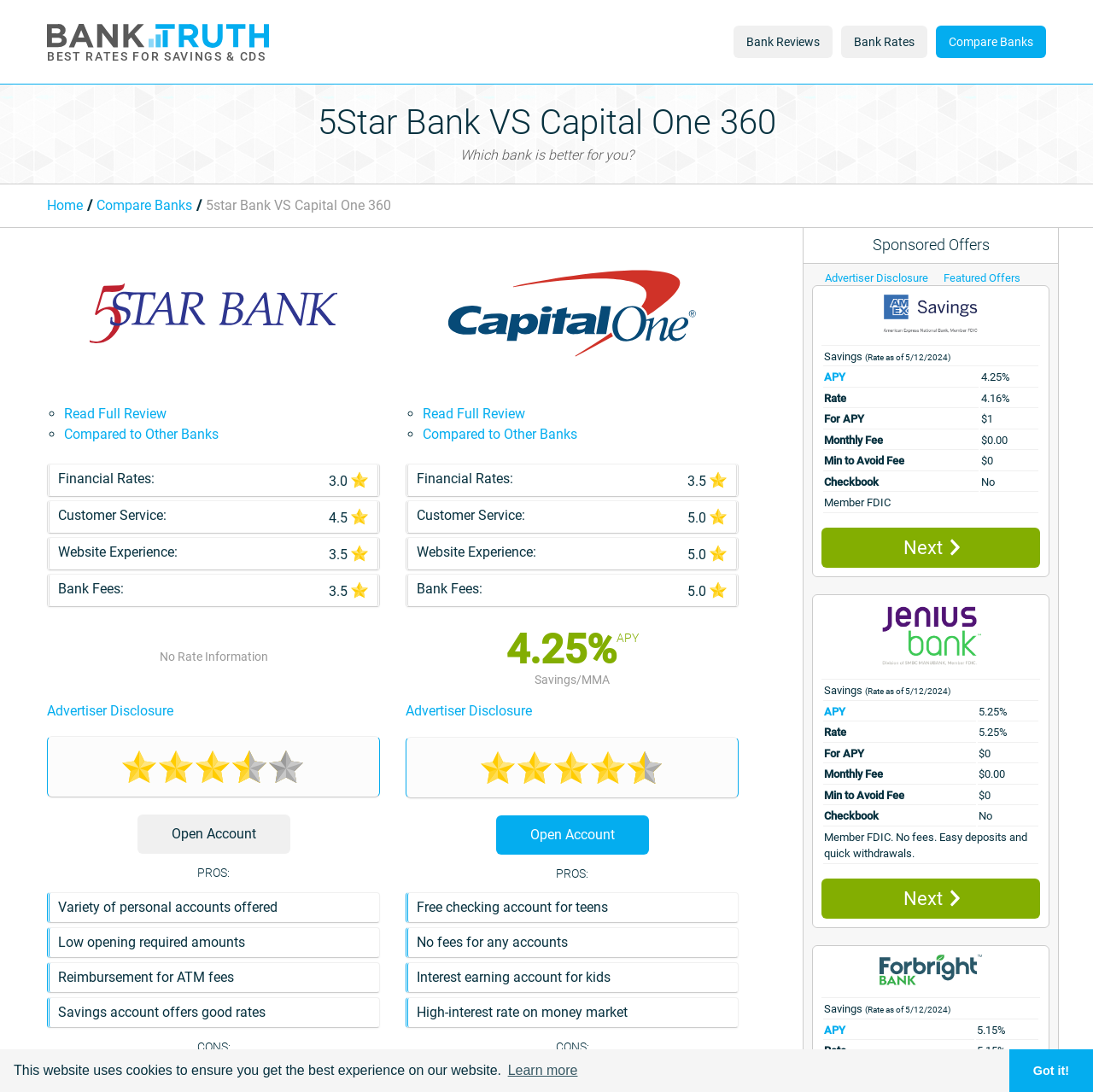Identify the bounding box for the UI element described as: "Compared to Other Banks". Ensure the coordinates are four float numbers between 0 and 1, formatted as [left, top, right, bottom].

[0.059, 0.39, 0.2, 0.405]